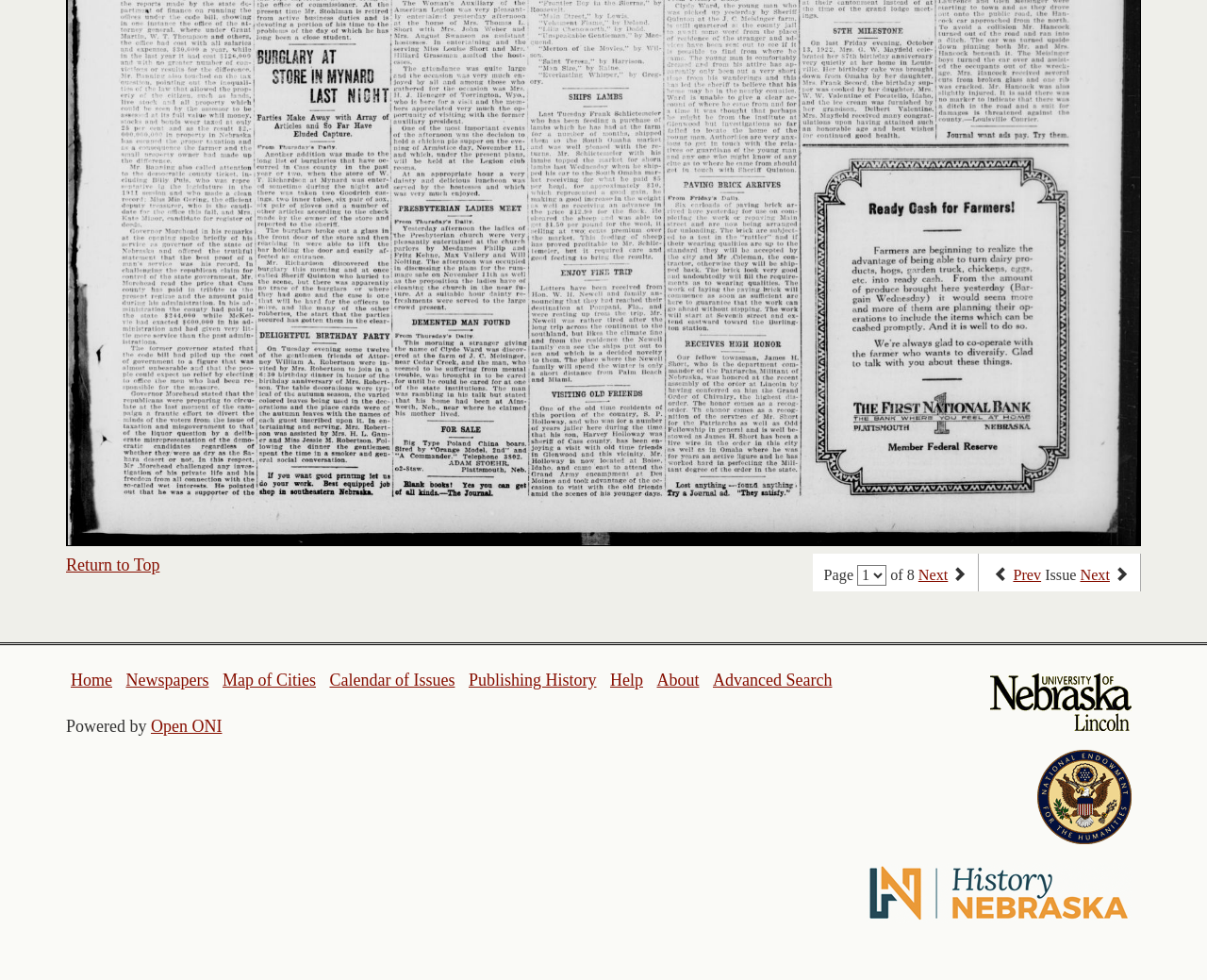Please indicate the bounding box coordinates for the clickable area to complete the following task: "Perform an advanced search". The coordinates should be specified as four float numbers between 0 and 1, i.e., [left, top, right, bottom].

[0.591, 0.685, 0.689, 0.704]